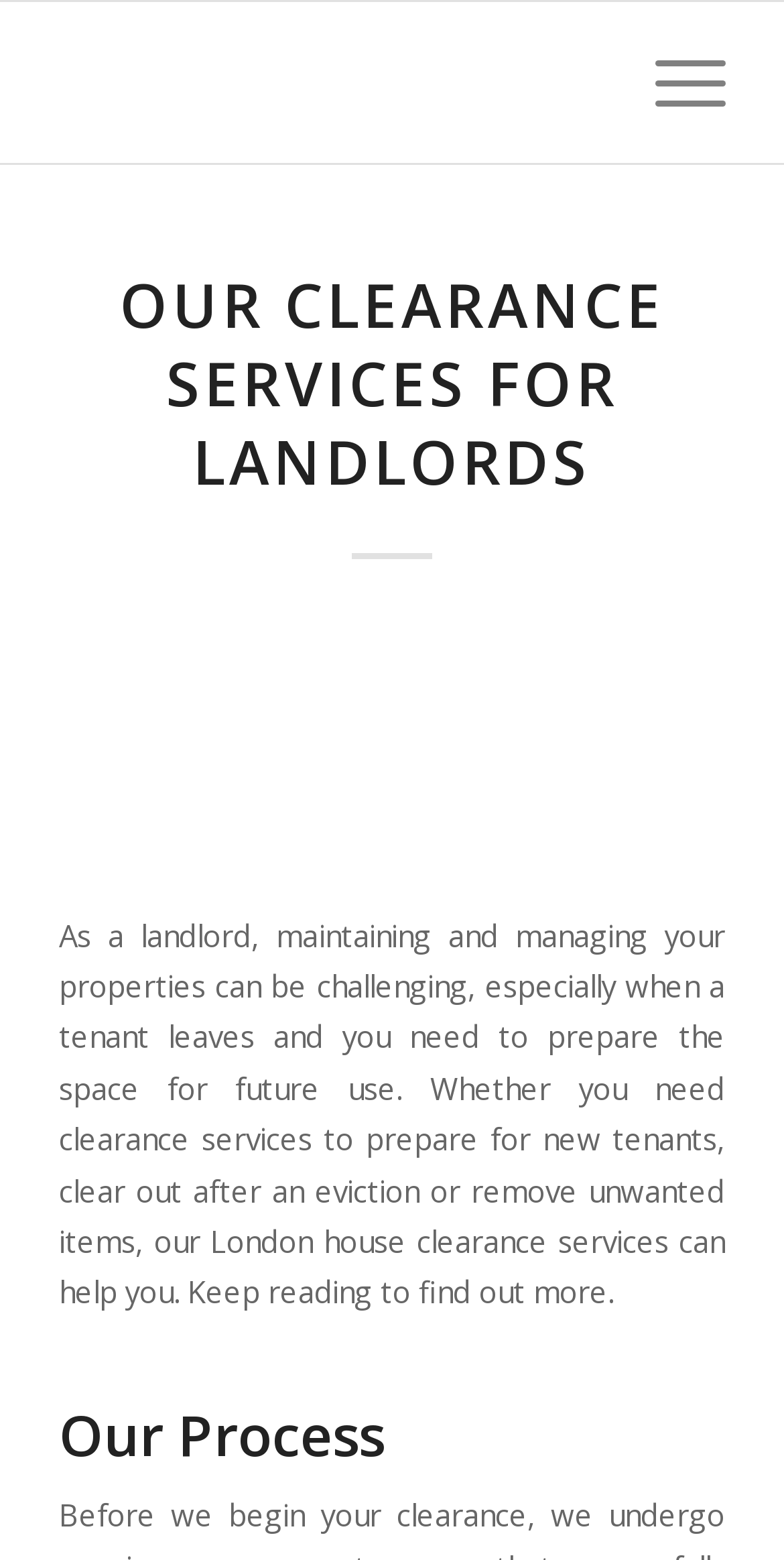Using the elements shown in the image, answer the question comprehensively: What is the tone of the webpage content?

The webpage content is written in an informative tone, providing details about the company's services and how they can help landlords, without any promotional or persuasive language.